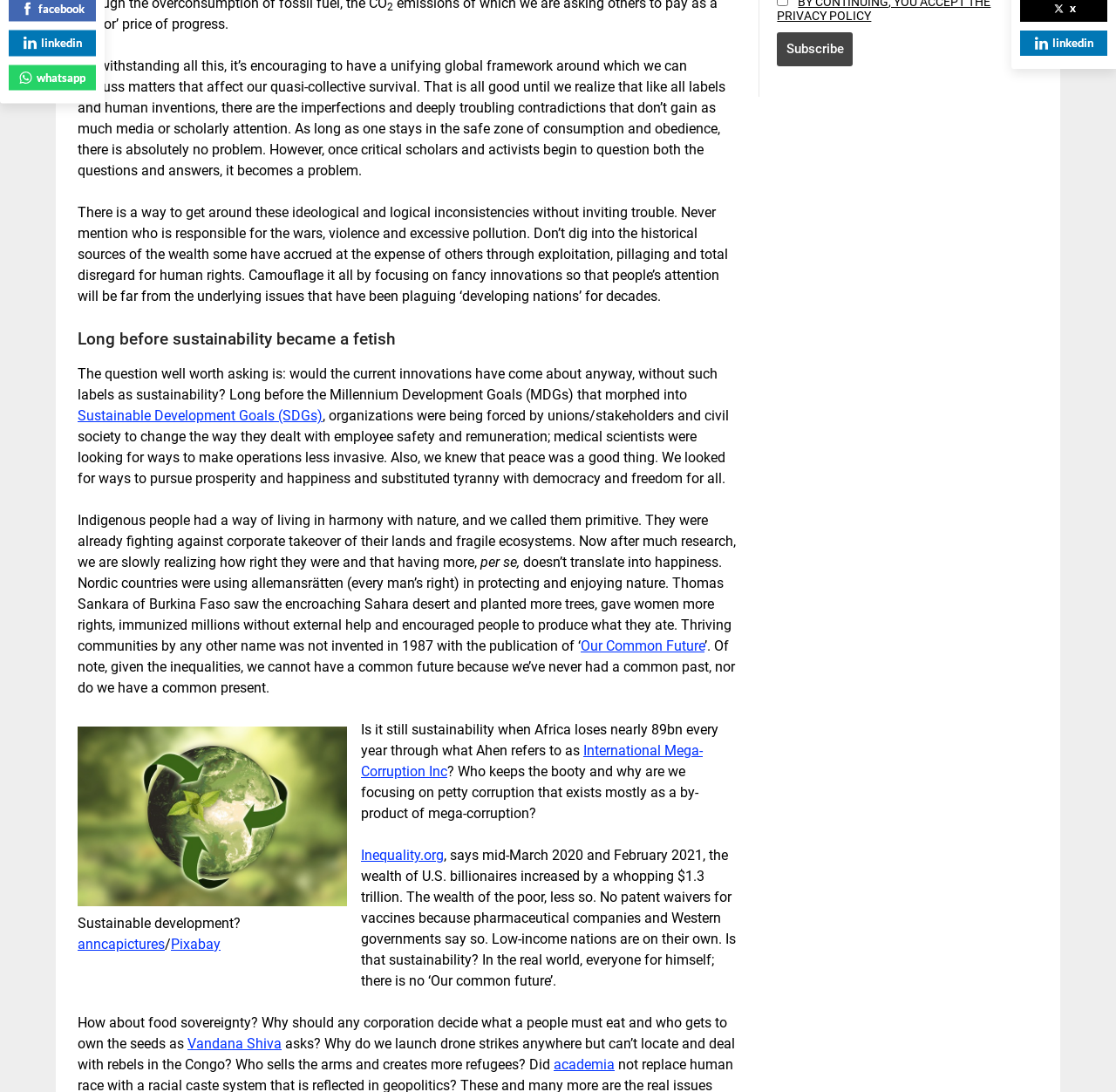For the element described, predict the bounding box coordinates as (top-left x, top-left y, bottom-right x, bottom-right y). All values should be between 0 and 1. Element description: Our Common Future

[0.52, 0.584, 0.631, 0.599]